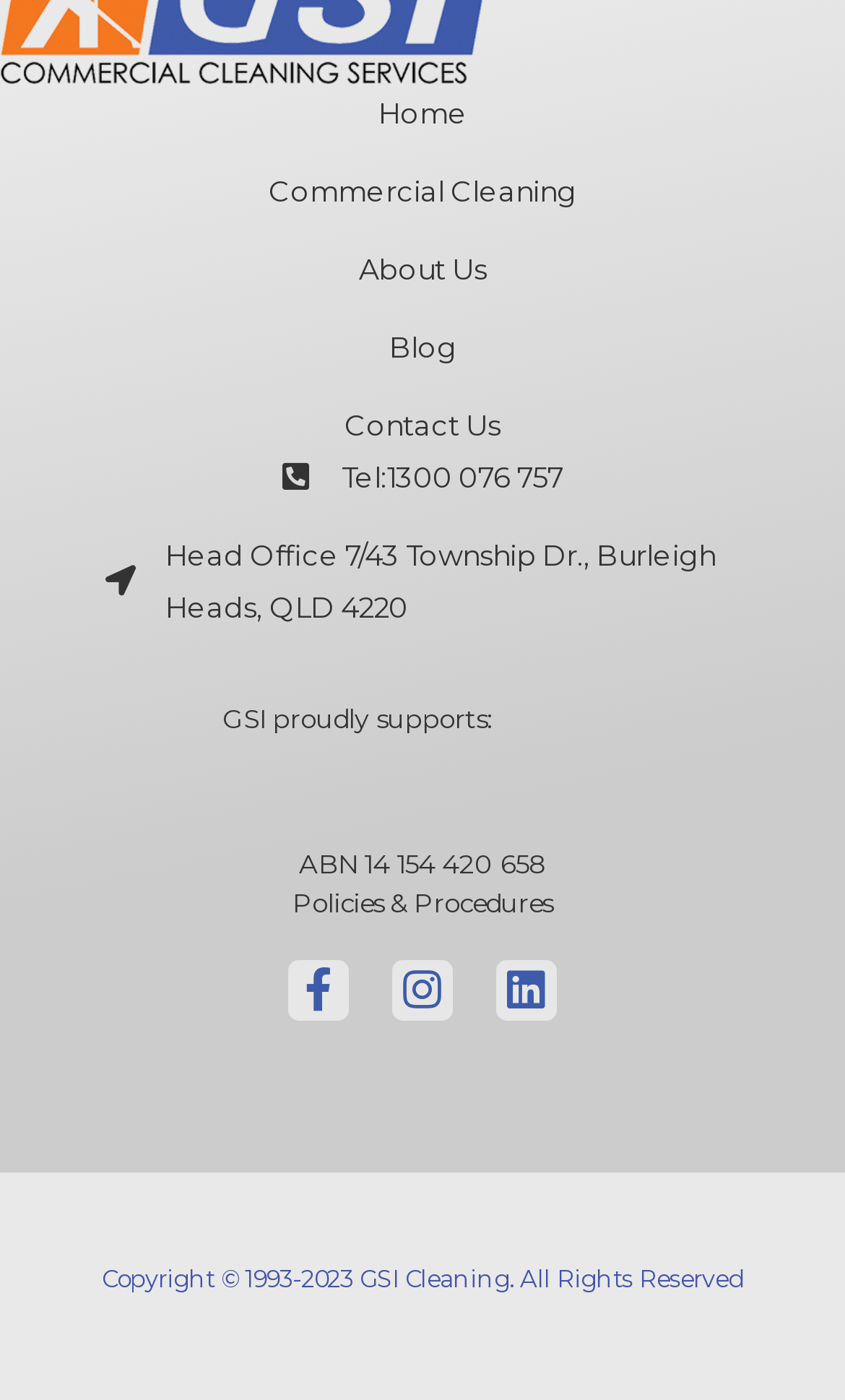How many organizations does GSI proudly support?
Refer to the image and give a detailed response to the question.

I counted the number of organizations by looking at the links with text and images, which are indigenous literacy foundation, children's hospital foundation, and healing foundation.